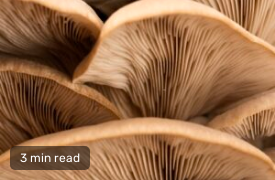Describe the image with as much detail as possible.

This close-up photograph captures the intricate gills of mushrooms, showcasing their unique textures and natural patterns. The soft hues of beige and cream create a striking visual contrast, emphasizing the delicate curves and folds of the mushroom caps. Accompanying the image is a note indicating a reading time of 3 minutes, inviting viewers to delve into the accompanying article that likely explores themes related to mushrooms, biology, or culinary applications. The perspective highlights the beauty found in natural forms, drawing attention to the complexity and artistry inherent in nature.